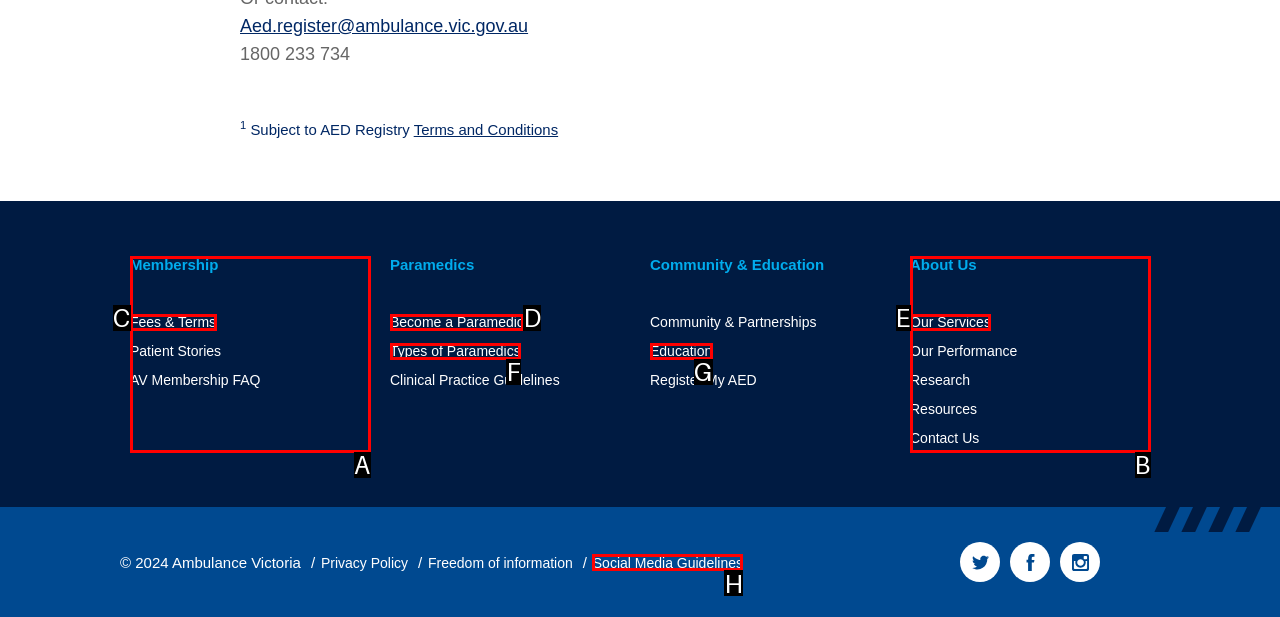Pick the HTML element that corresponds to the description: Types of Paramedics
Answer with the letter of the correct option from the given choices directly.

F